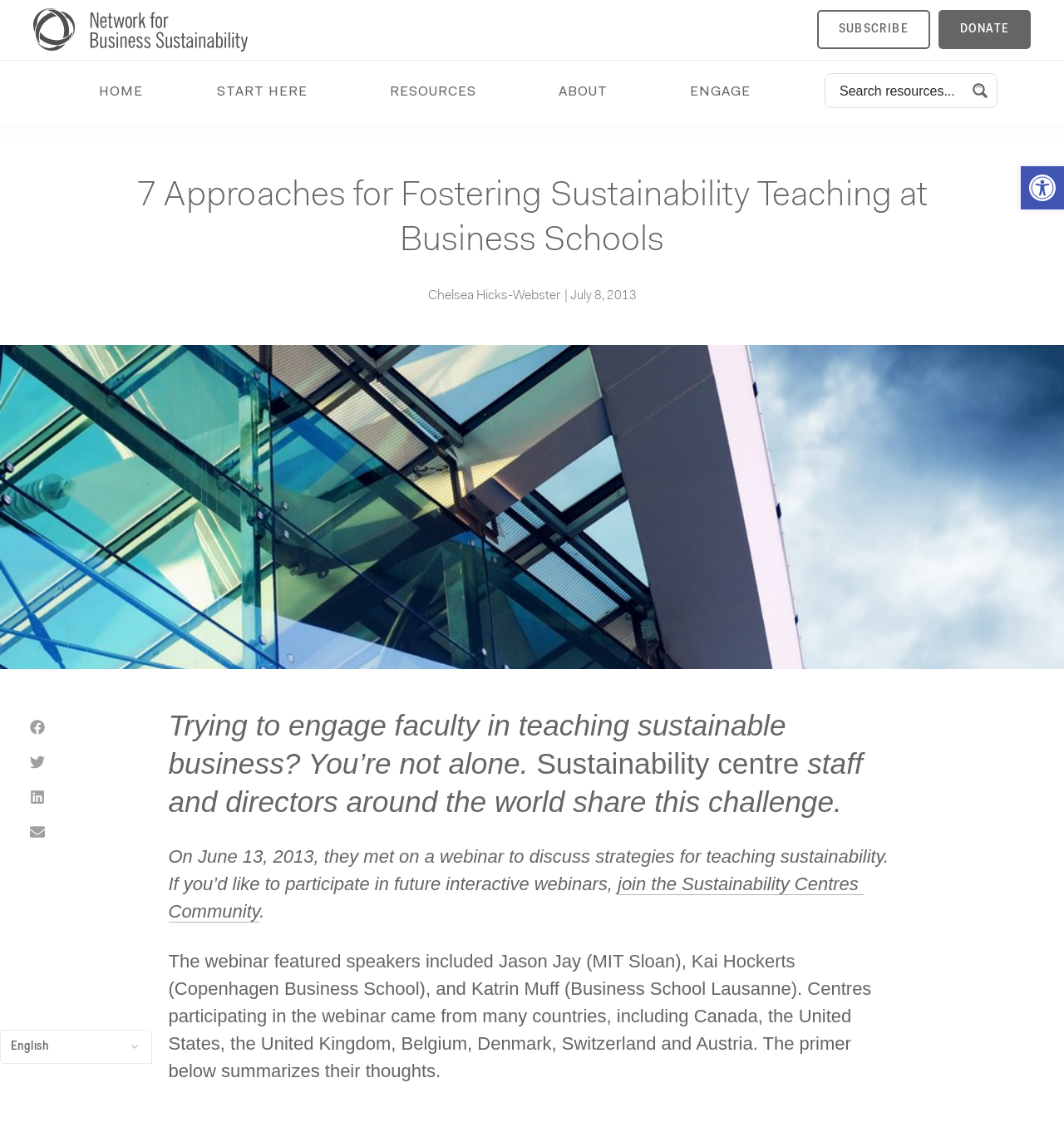Find the bounding box coordinates for the area that should be clicked to accomplish the instruction: "Subscribe".

[0.768, 0.009, 0.874, 0.044]